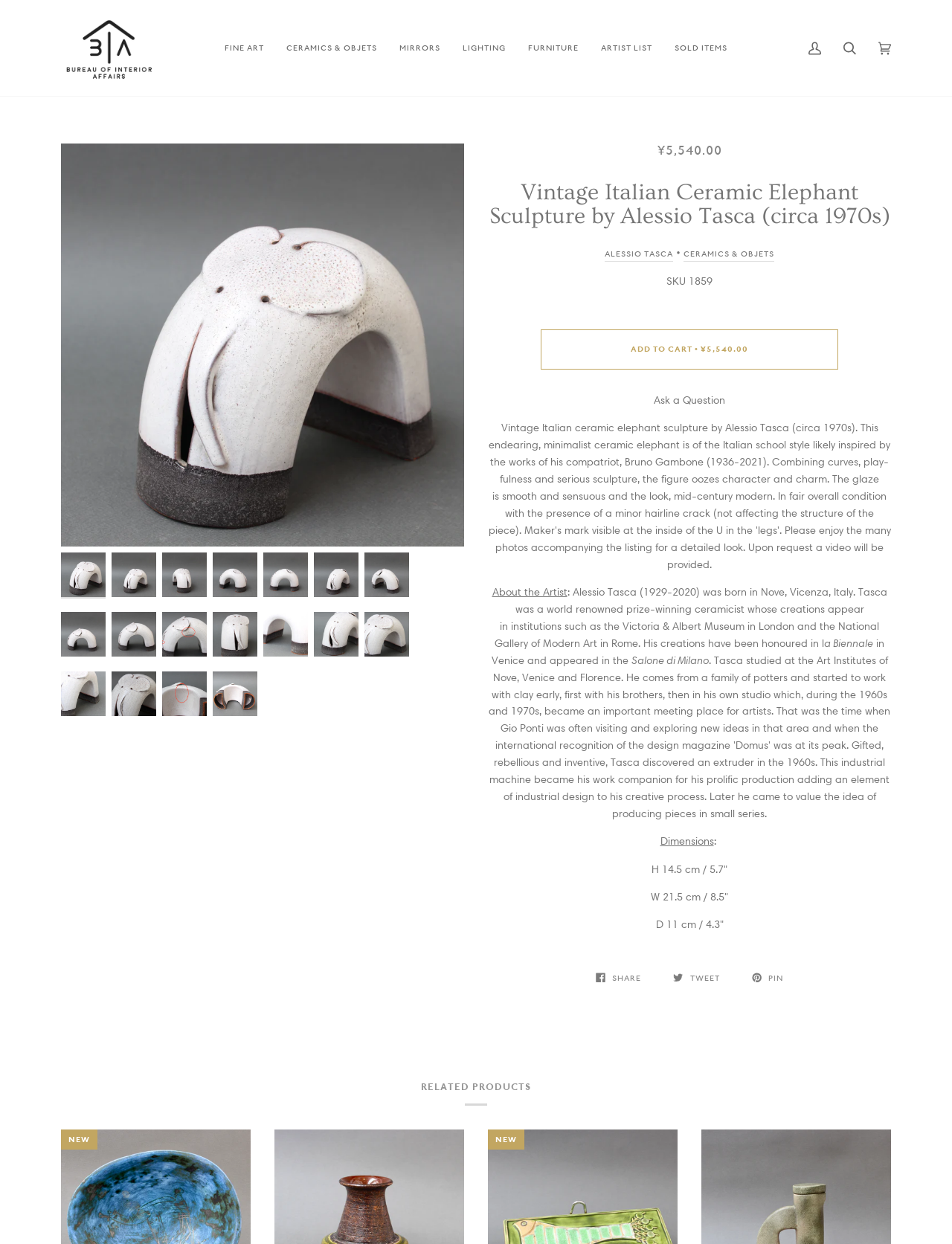Identify the bounding box coordinates for the UI element mentioned here: "Cart ¥0.00 (0)". Provide the coordinates as four float values between 0 and 1, i.e., [left, top, right, bottom].

[0.911, 0.0, 0.948, 0.077]